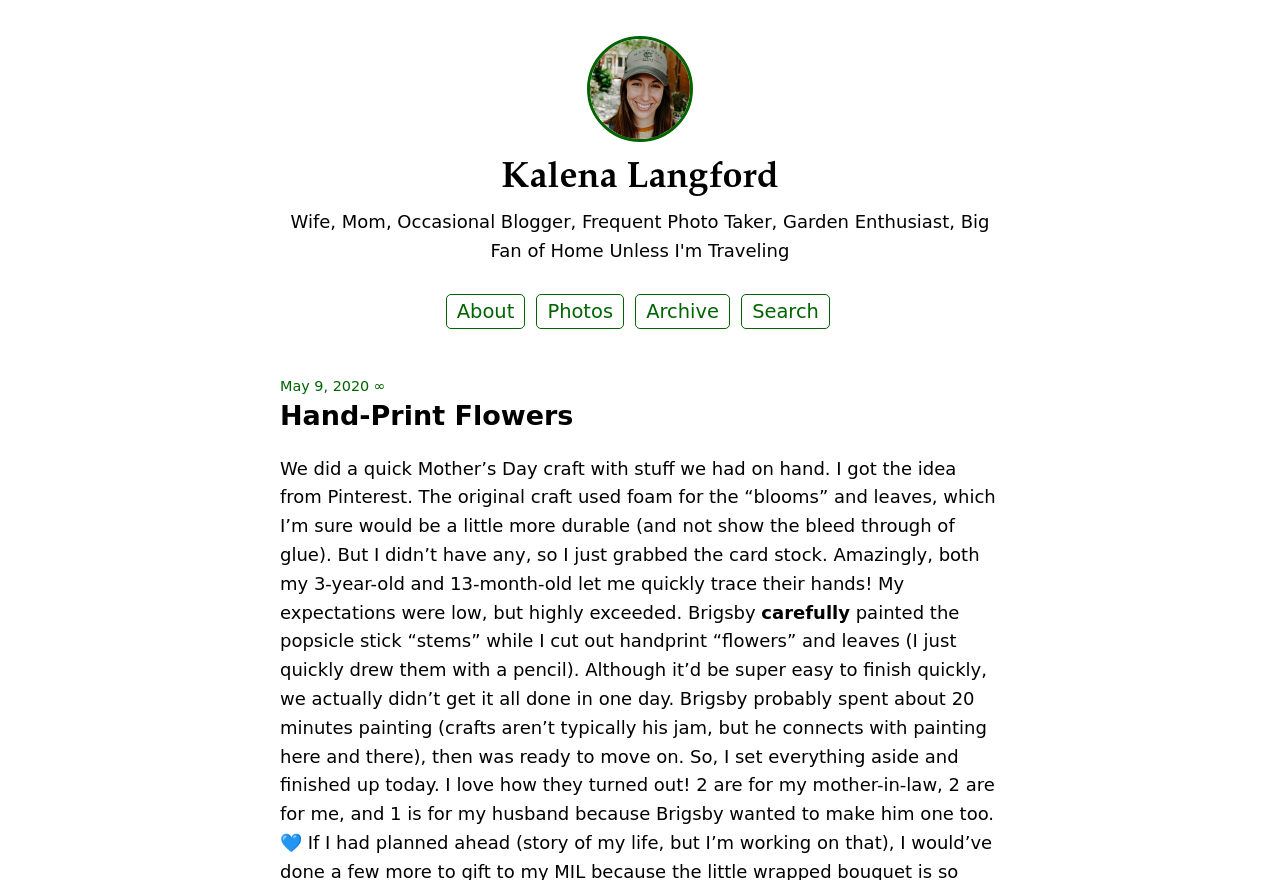Using the provided element description "Member Directory", determine the bounding box coordinates of the UI element.

None